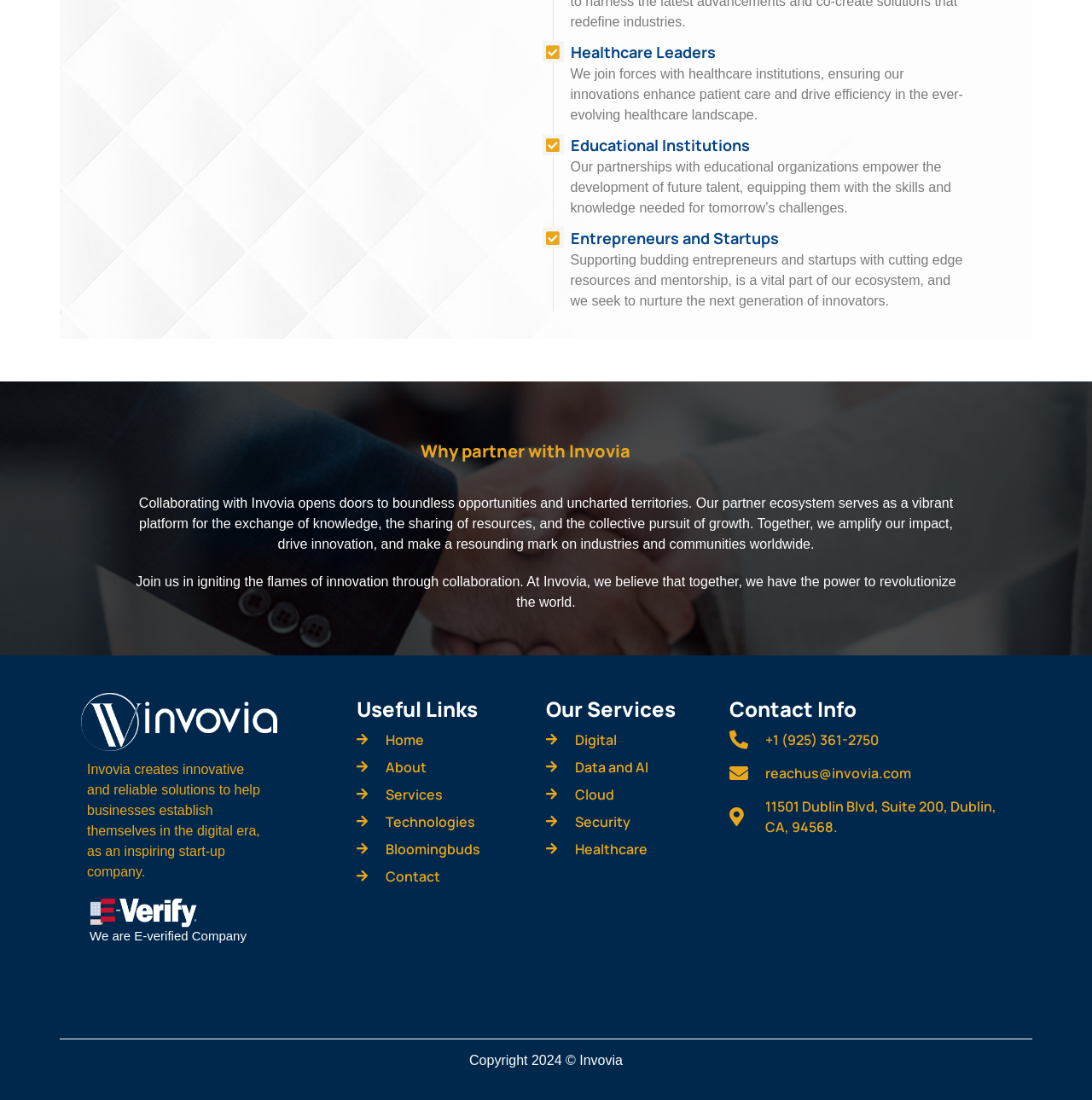For the element described, predict the bounding box coordinates as (top-left x, top-left y, bottom-right x, bottom-right y). All values should be between 0 and 1. Element description: +1 (925) 361-2750

[0.668, 0.663, 0.934, 0.682]